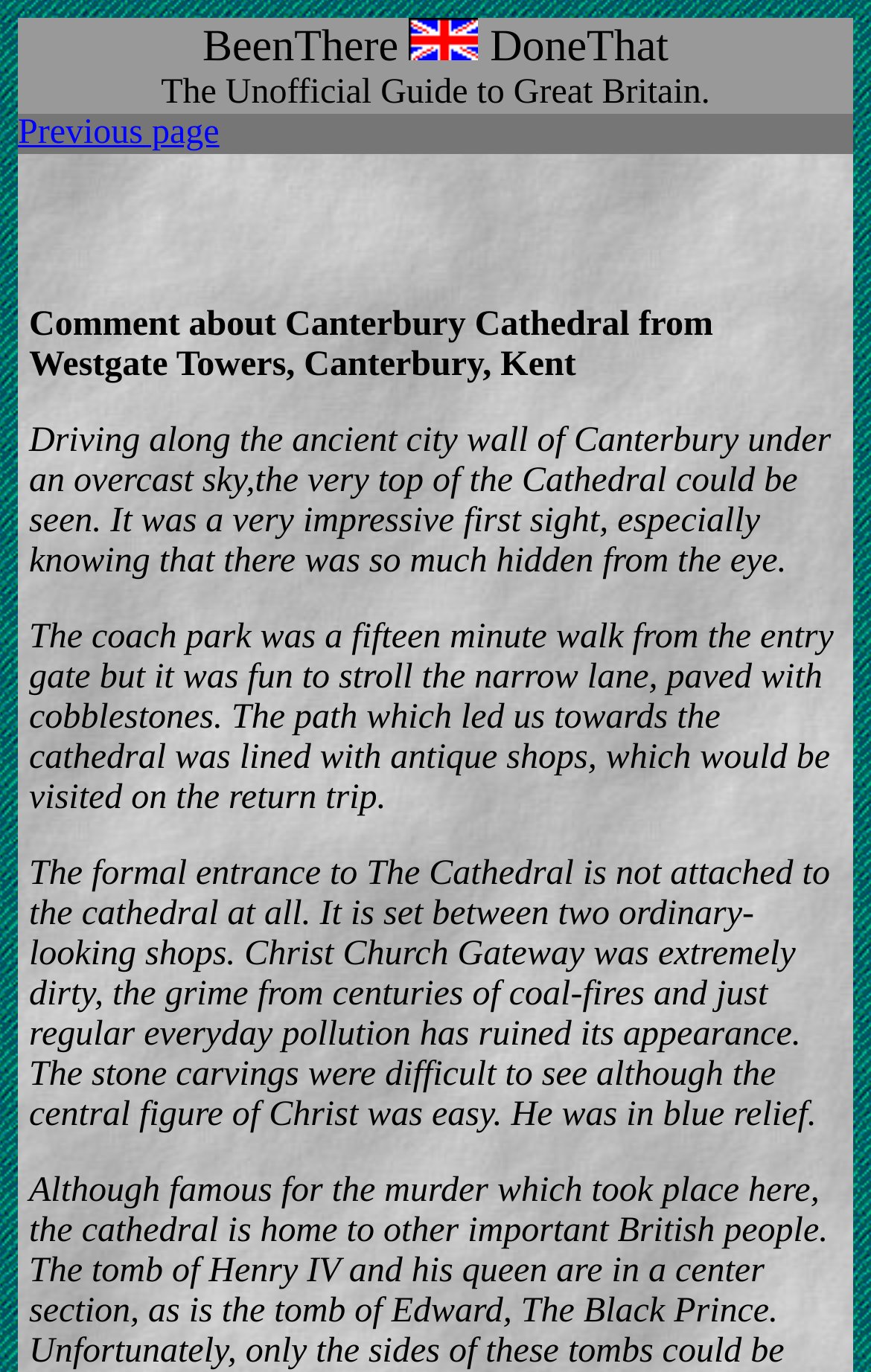Answer the question briefly using a single word or phrase: 
What kind of shops lined the path to the cathedral?

Antique shops